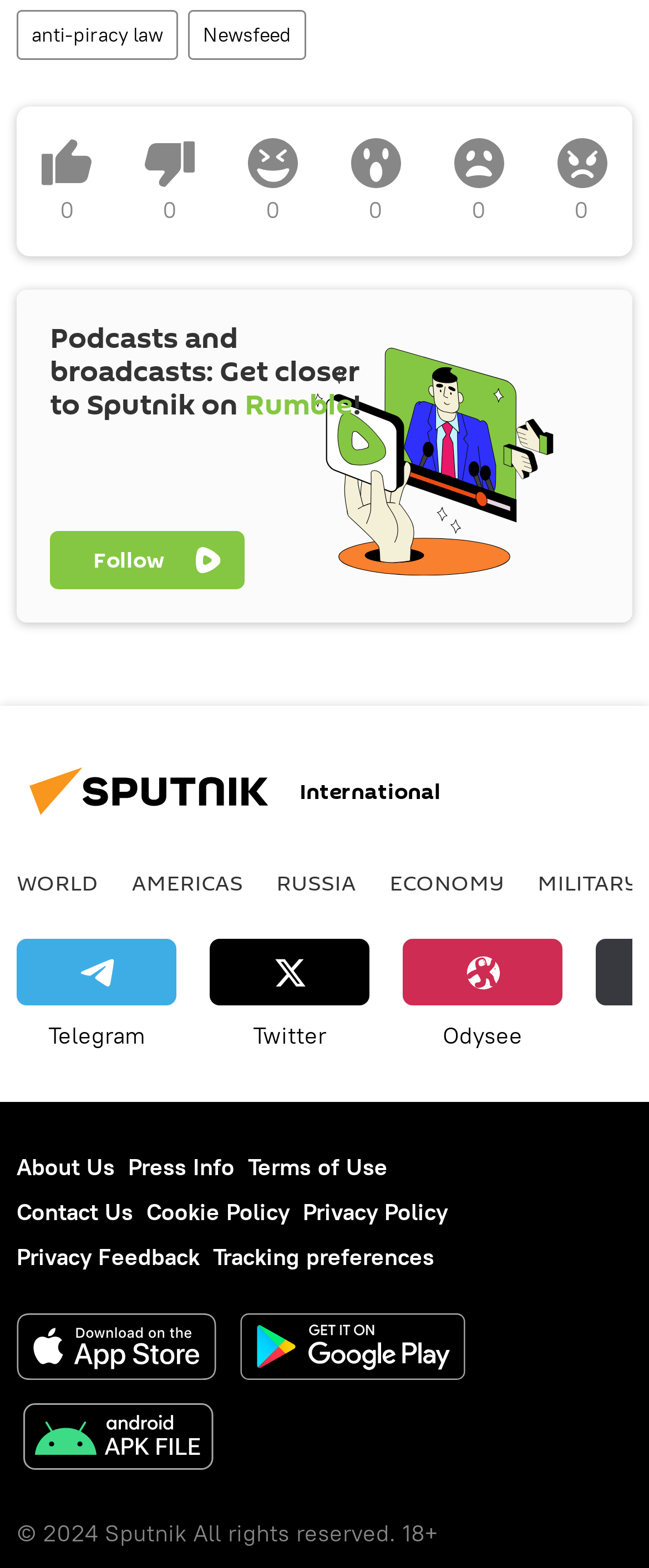How many ways are available to get the app?
Refer to the image and provide a one-word or short phrase answer.

3